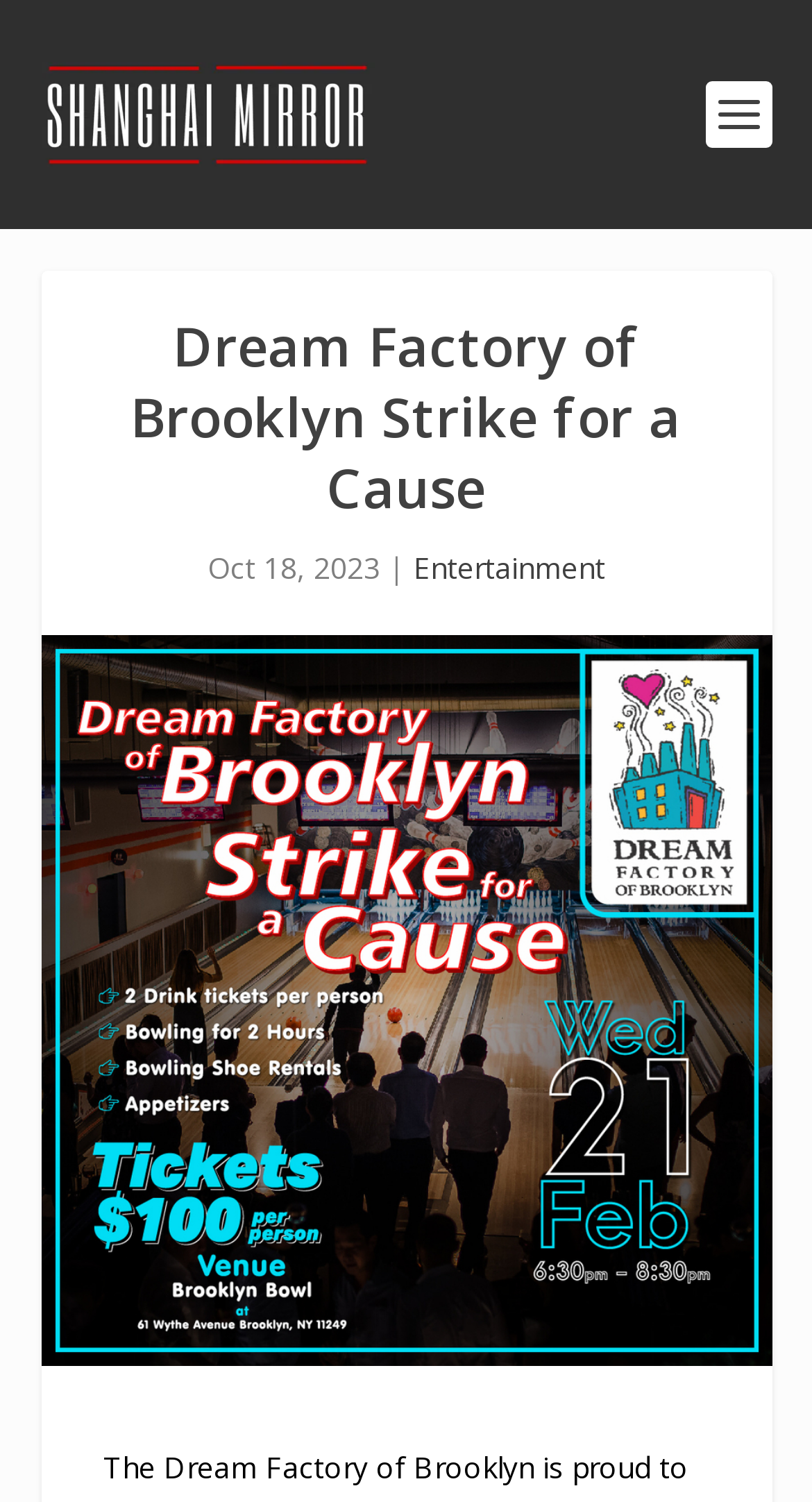Create a detailed description of the webpage's content and layout.

The webpage appears to be an article or news page, with a prominent heading "Dream Factory of Brooklyn Strike for a Cause" located near the top center of the page. Below the heading, there is a date "Oct 18, 2023" followed by a vertical bar and a link to the category "Entertainment". 

At the top left of the page, there is a link to "Shanghai Mirror" accompanied by a small image with the same name. This link and image are positioned above the main heading. 

Near the bottom of the page, there is a large image that takes up most of the width, with a link overlaying it. The image and link are positioned below the main content of the page.